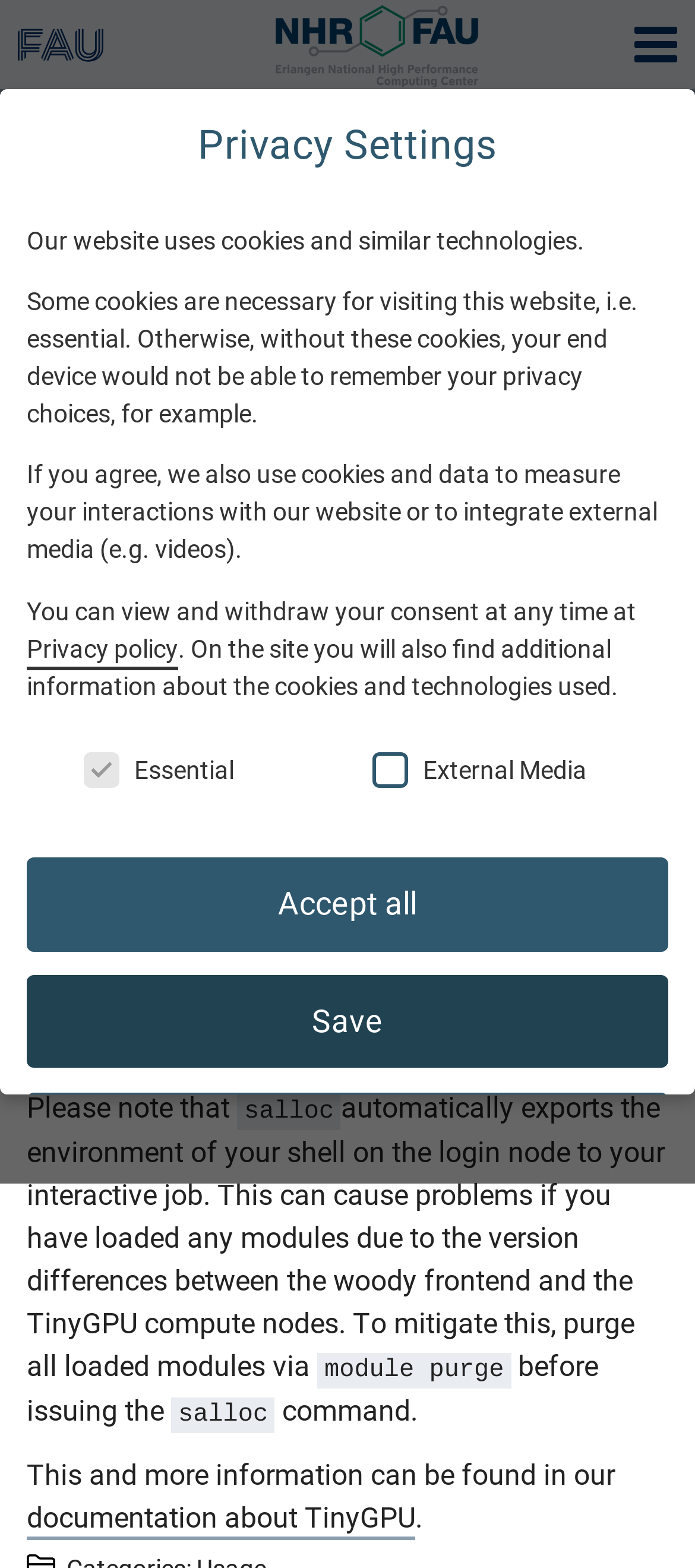Determine the bounding box for the described UI element: "Accept only essential cookies".

[0.038, 0.696, 0.962, 0.756]